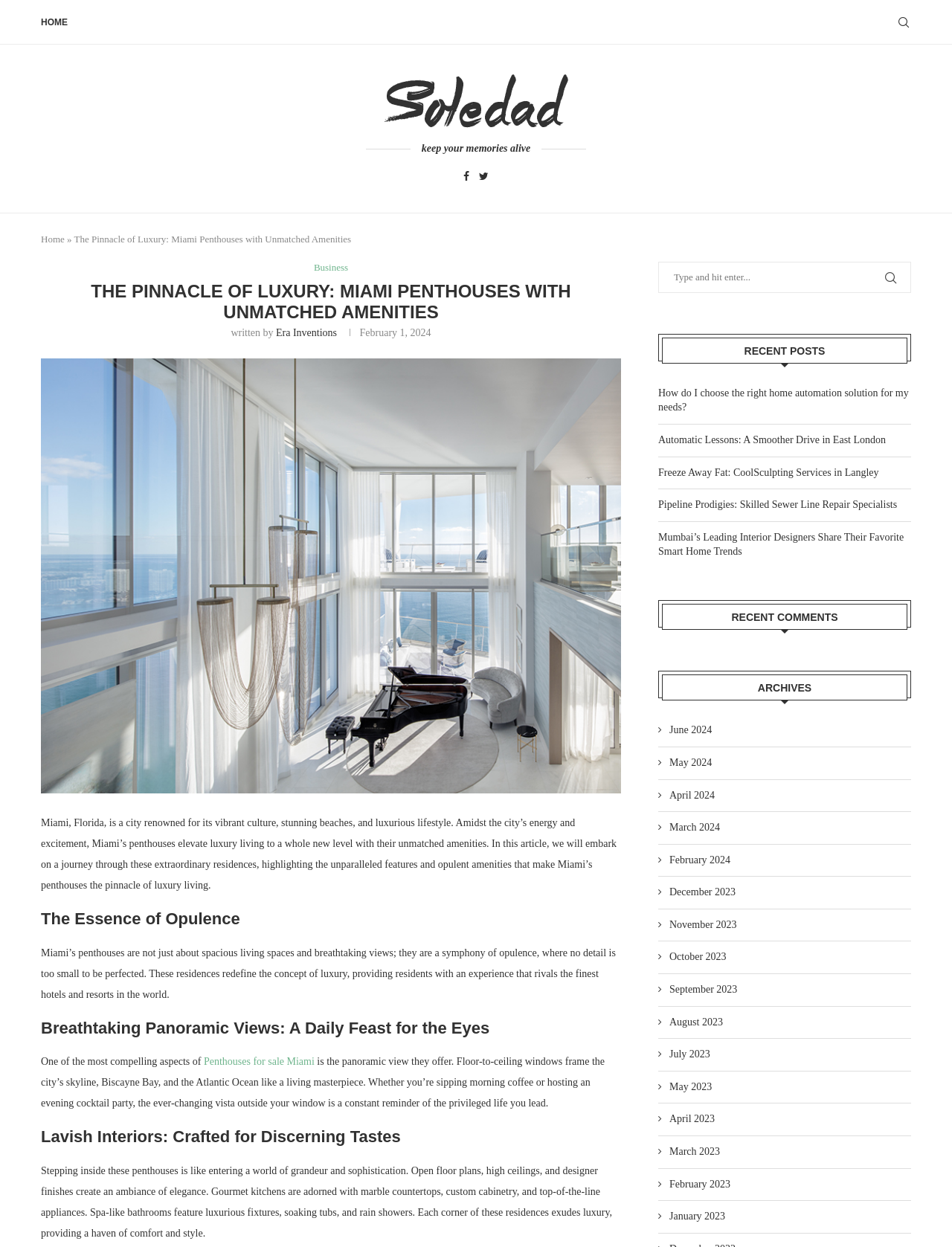Refer to the image and answer the question with as much detail as possible: What is the city featured in the article?

The article mentions 'Miami, Florida, is a city renowned for its vibrant culture, stunning beaches, and luxurious lifestyle.' which indicates that the city featured in the article is Miami.